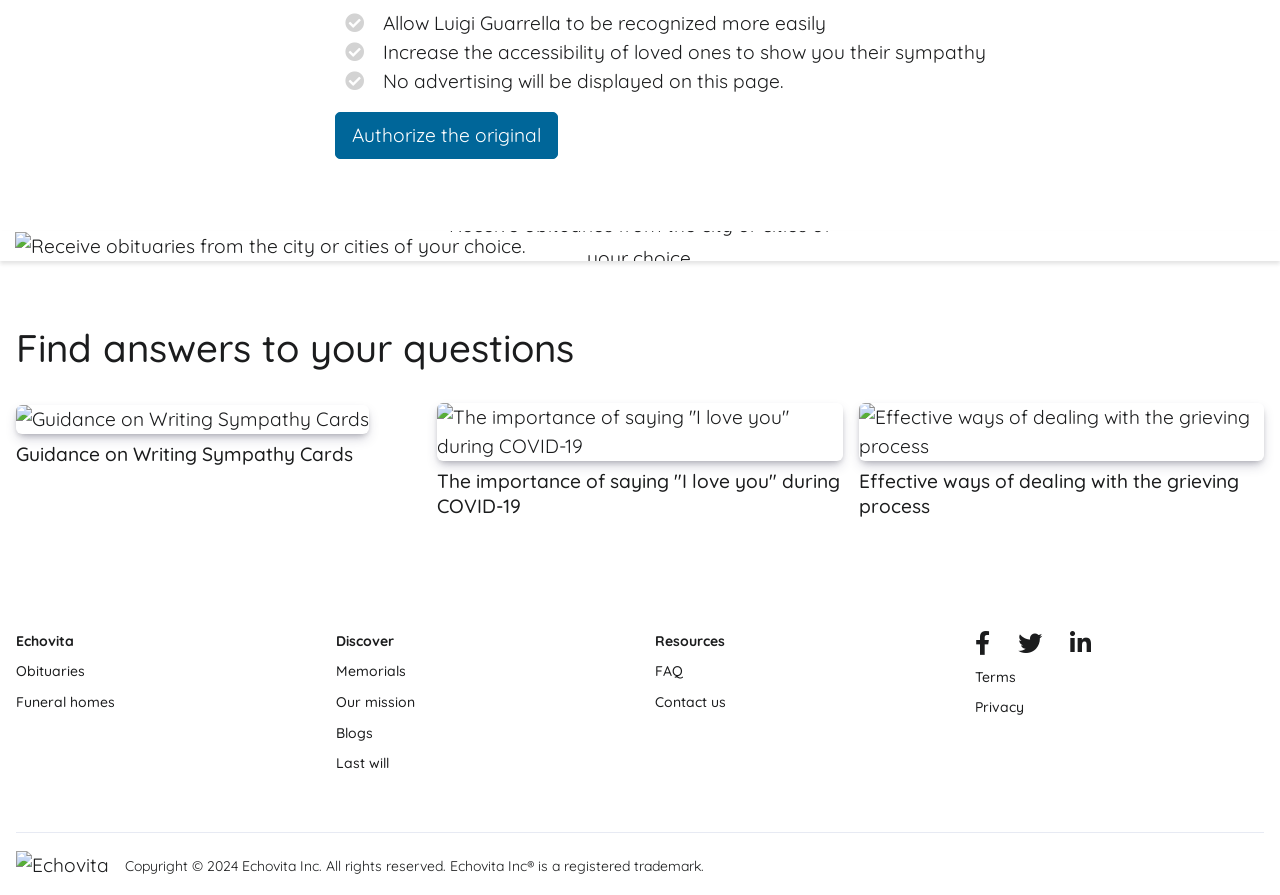Please find the bounding box coordinates of the element that you should click to achieve the following instruction: "View obituaries". The coordinates should be presented as four float numbers between 0 and 1: [left, top, right, bottom].

[0.012, 0.738, 0.066, 0.762]